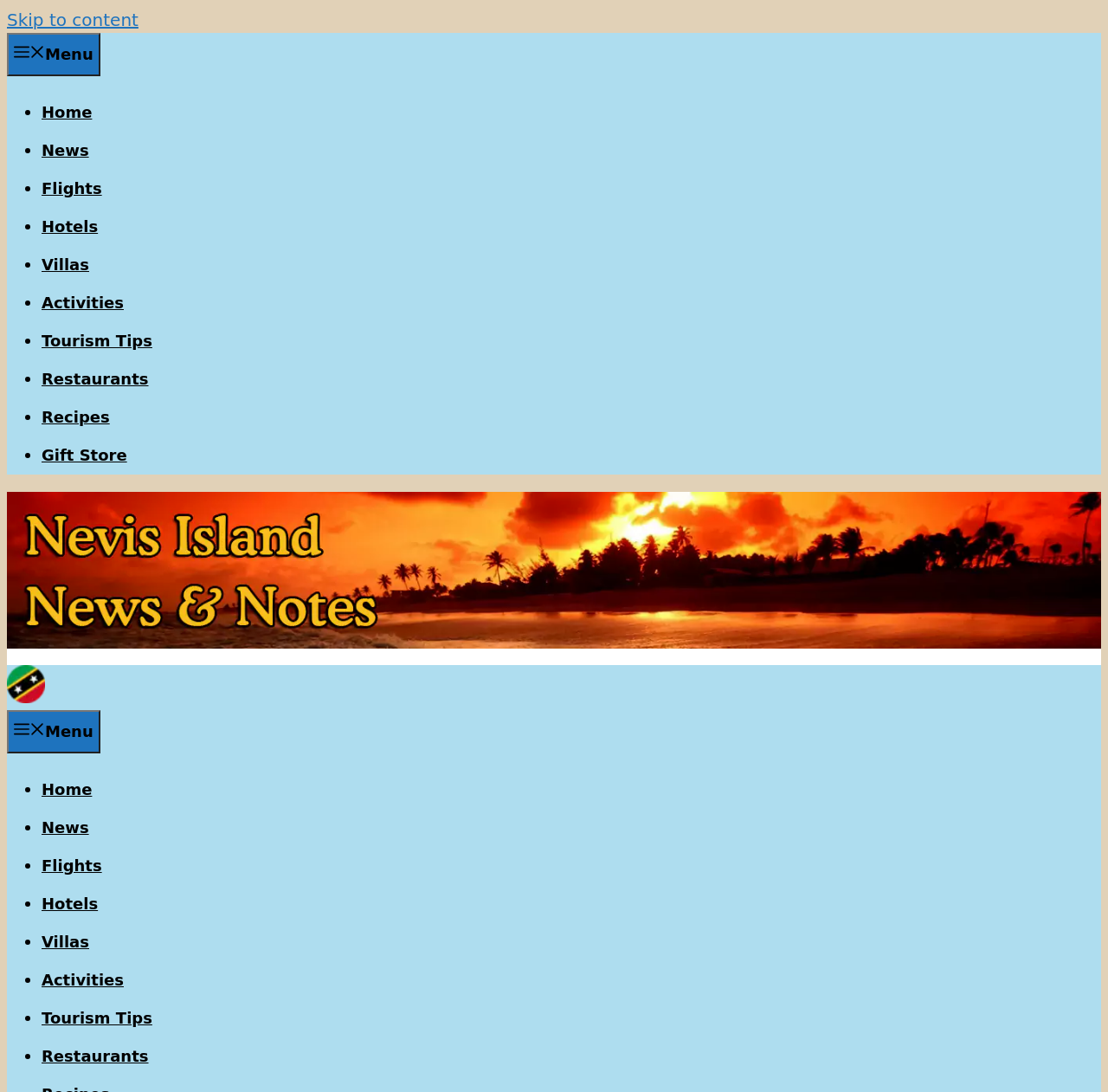Elaborate on the webpage's design and content in a detailed caption.

The webpage is about Nevis Island News and Notes, with a focus on the Premier of Nevis announcing plans to establish a renewable energy unit. 

At the top left of the page, there is a "Skip to content" link. Below it, there is a primary navigation menu with a "Menu" button that can be expanded. The menu contains 11 links, including "Home", "News", "Flights", "Hotels", "Villas", "Activities", "Tourism Tips", "Restaurants", and "Gift Store", each preceded by a bullet point. 

To the right of the navigation menu, there is a banner with the site's title "Nevis Island News and Notes". Below the banner, there is a link with the same title, accompanied by a small image. 

Further down the page, there is another "Menu" button that controls a mobile menu, which is not expanded by default. Below this button, there is a duplicate of the primary navigation menu, with the same 11 links and bullet points. 

The overall layout of the page is organized, with clear headings and concise text. The navigation menus are prominent and easily accessible, making it easy to navigate the site.